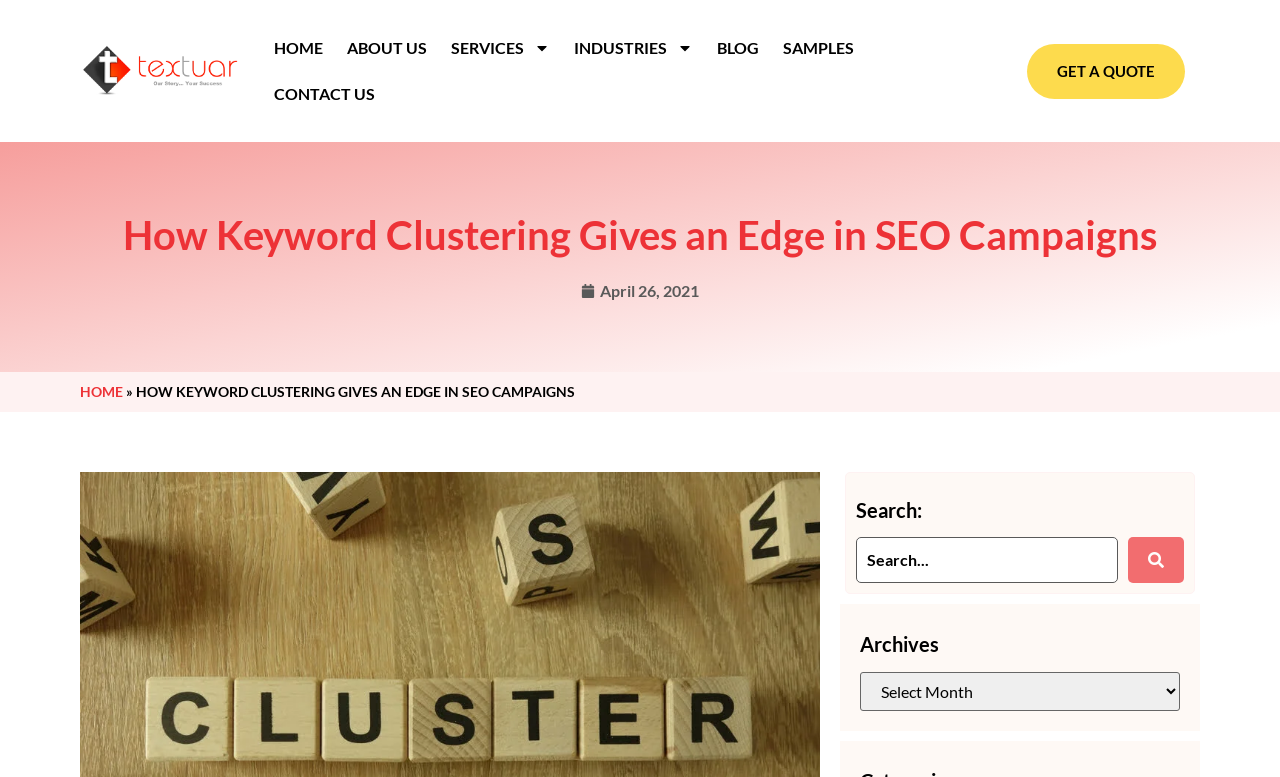Identify the bounding box coordinates of the specific part of the webpage to click to complete this instruction: "search for something".

[0.669, 0.692, 0.873, 0.751]